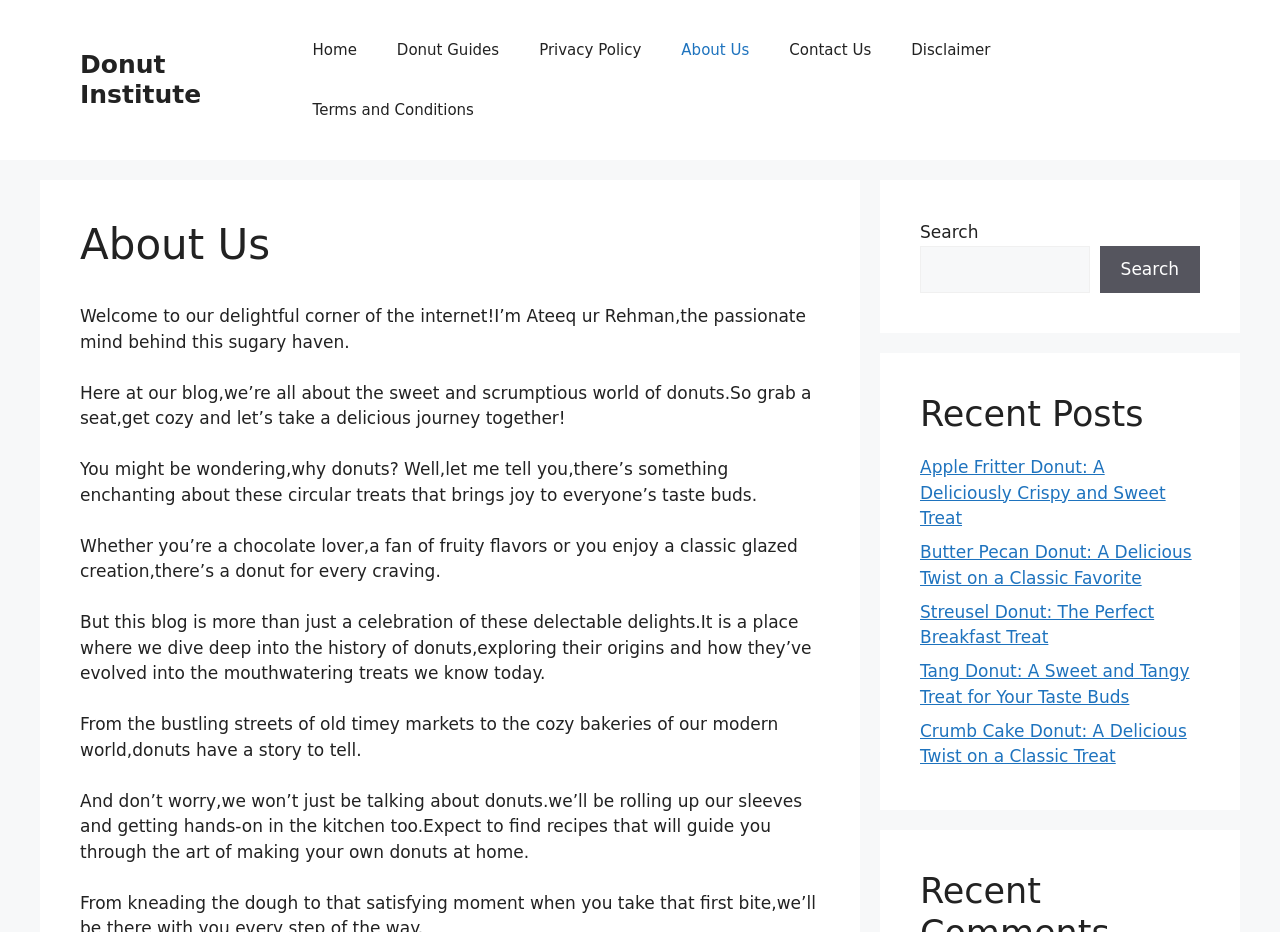Determine the bounding box coordinates of the element that should be clicked to execute the following command: "Read the 'About Us' page".

[0.062, 0.236, 0.641, 0.29]